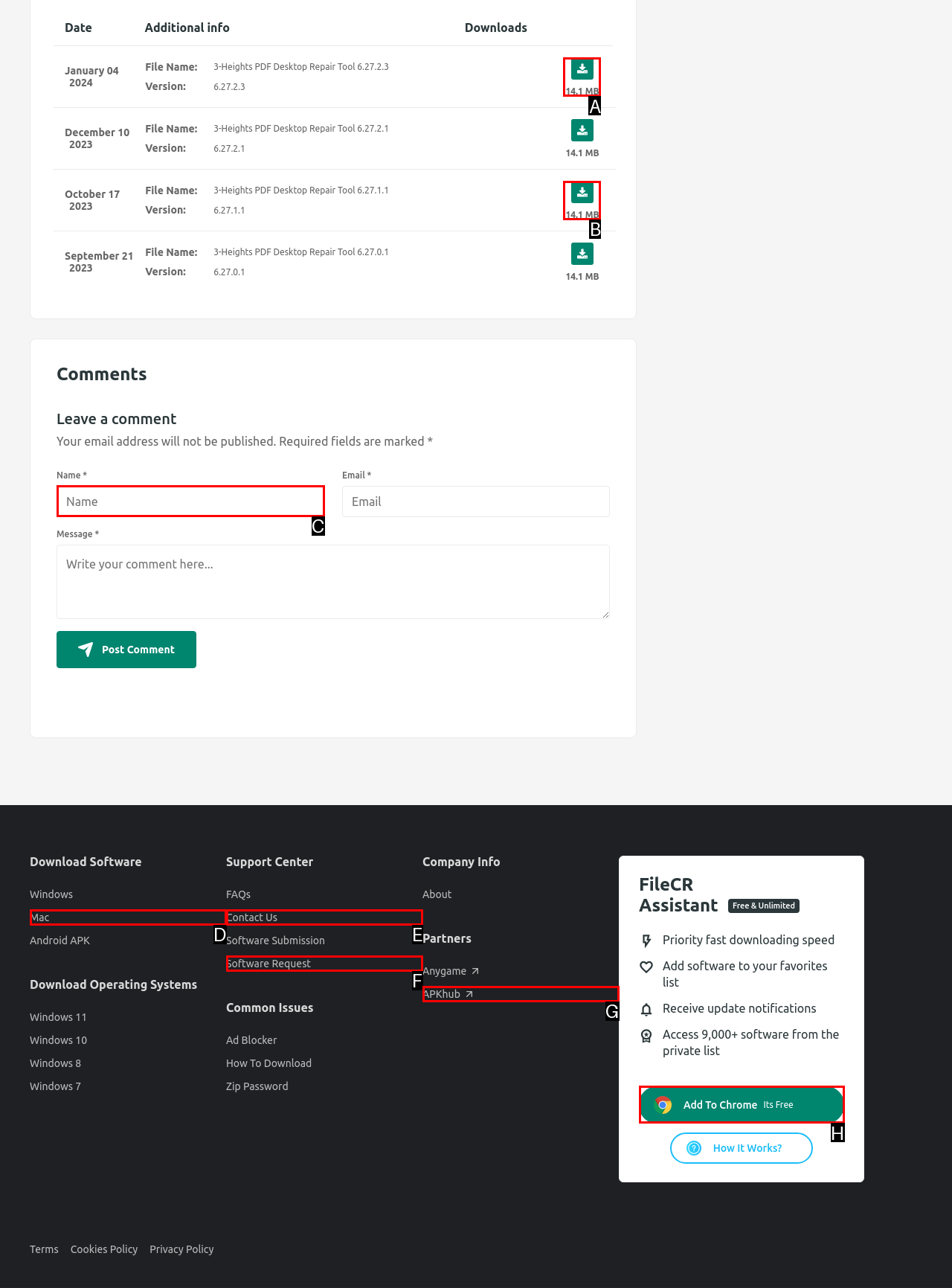Choose the letter of the option you need to click to Download 3-Heights PDF Desktop Repair Tool 6.27.2.3. Answer with the letter only.

A